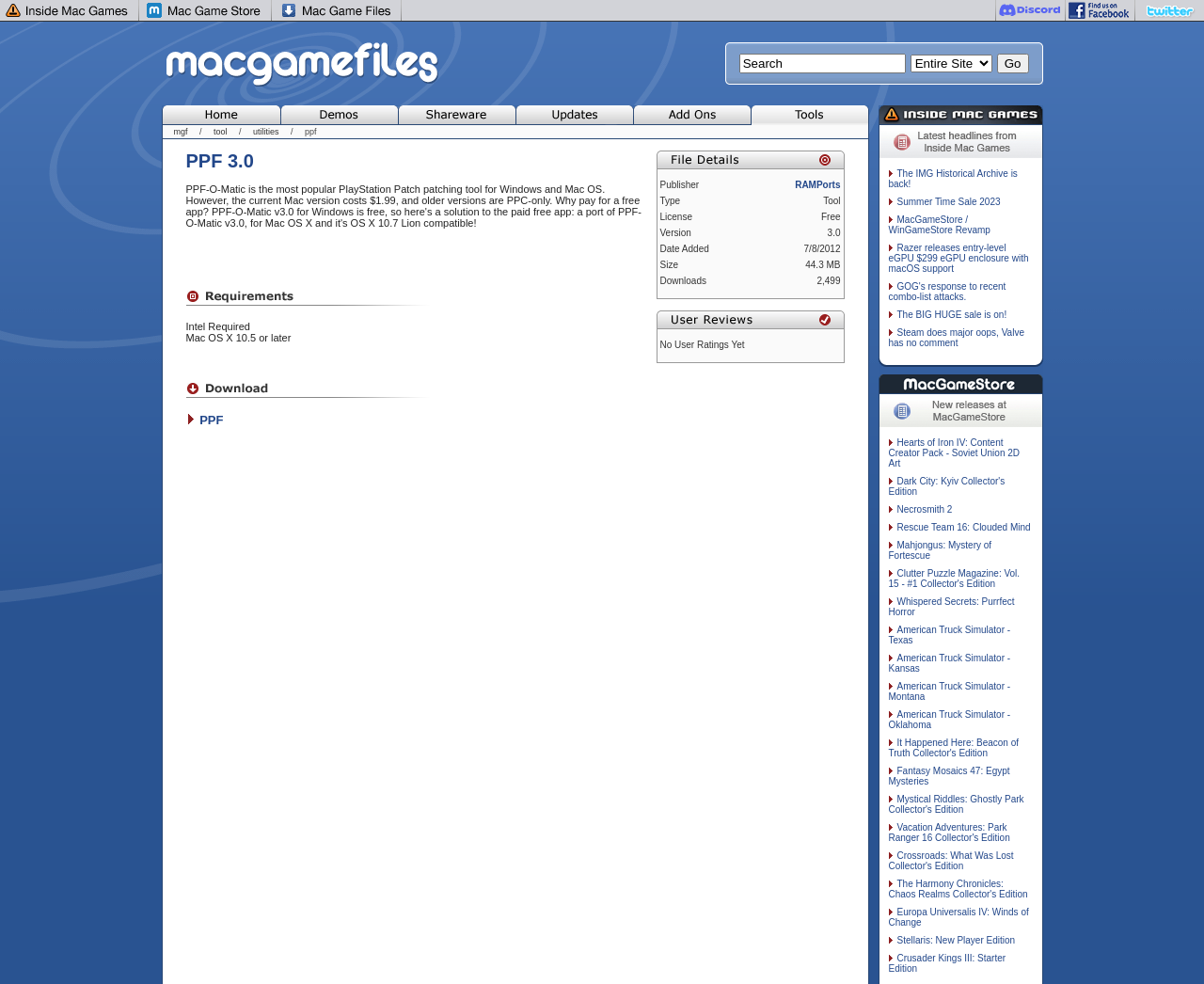Please provide a one-word or phrase answer to the question: 
What is the purpose of the search function?

Search Entire Site